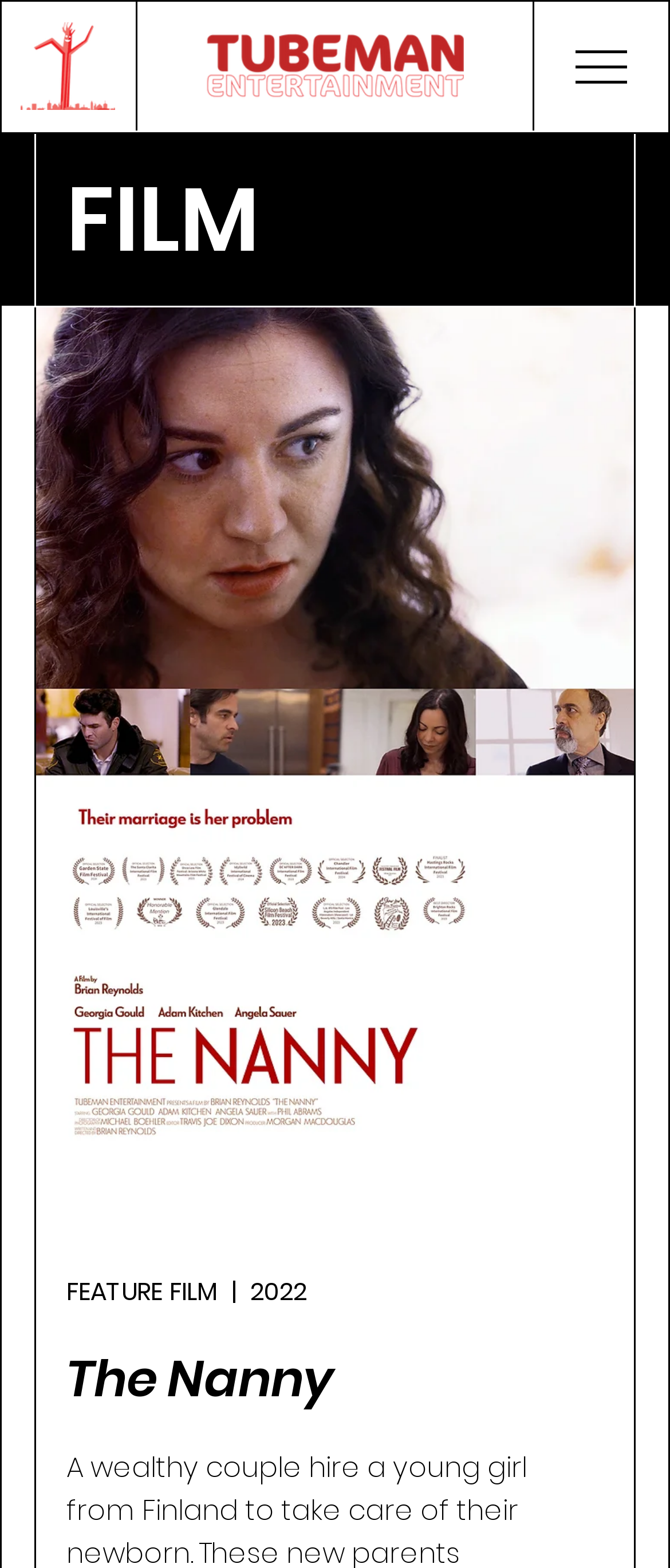Mark the bounding box of the element that matches the following description: "FILM".

[0.099, 0.1, 0.387, 0.18]